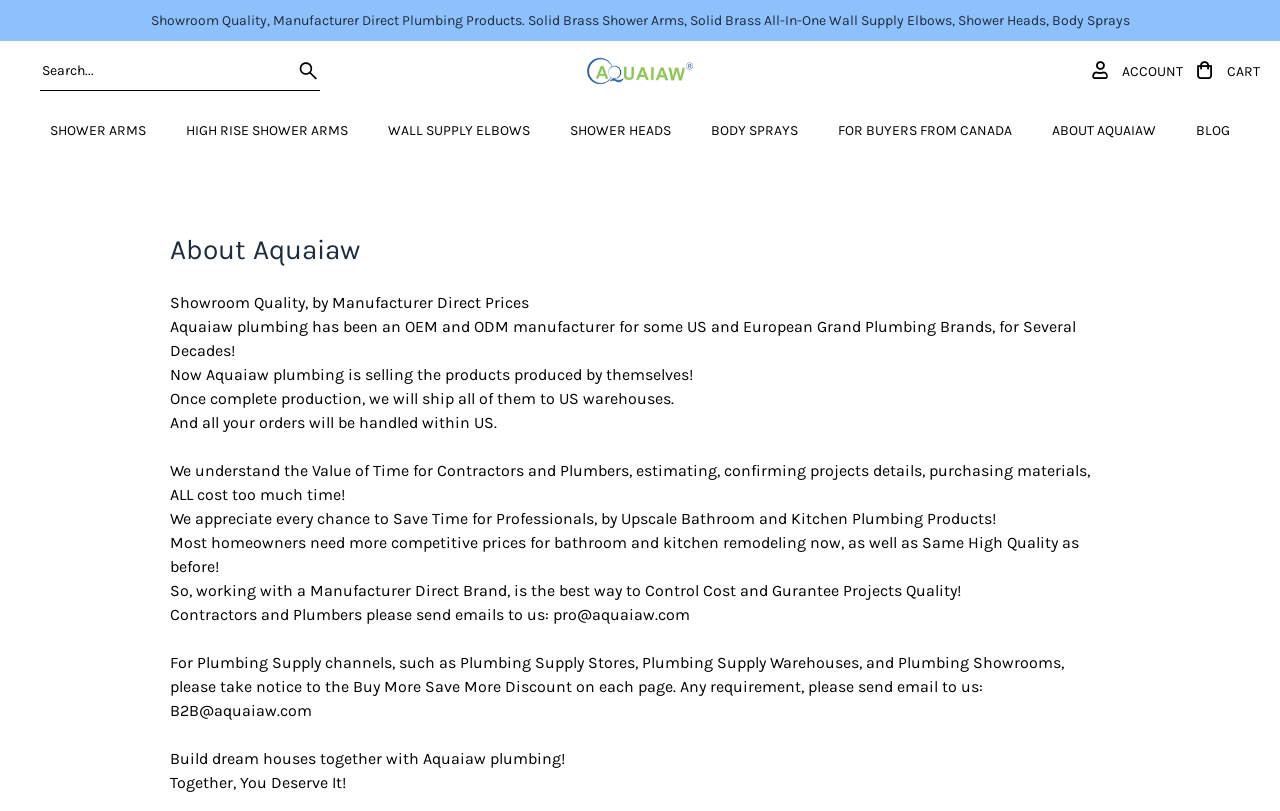Where are the products shipped to after complete production?
Based on the screenshot, respond with a single word or phrase.

US warehouses